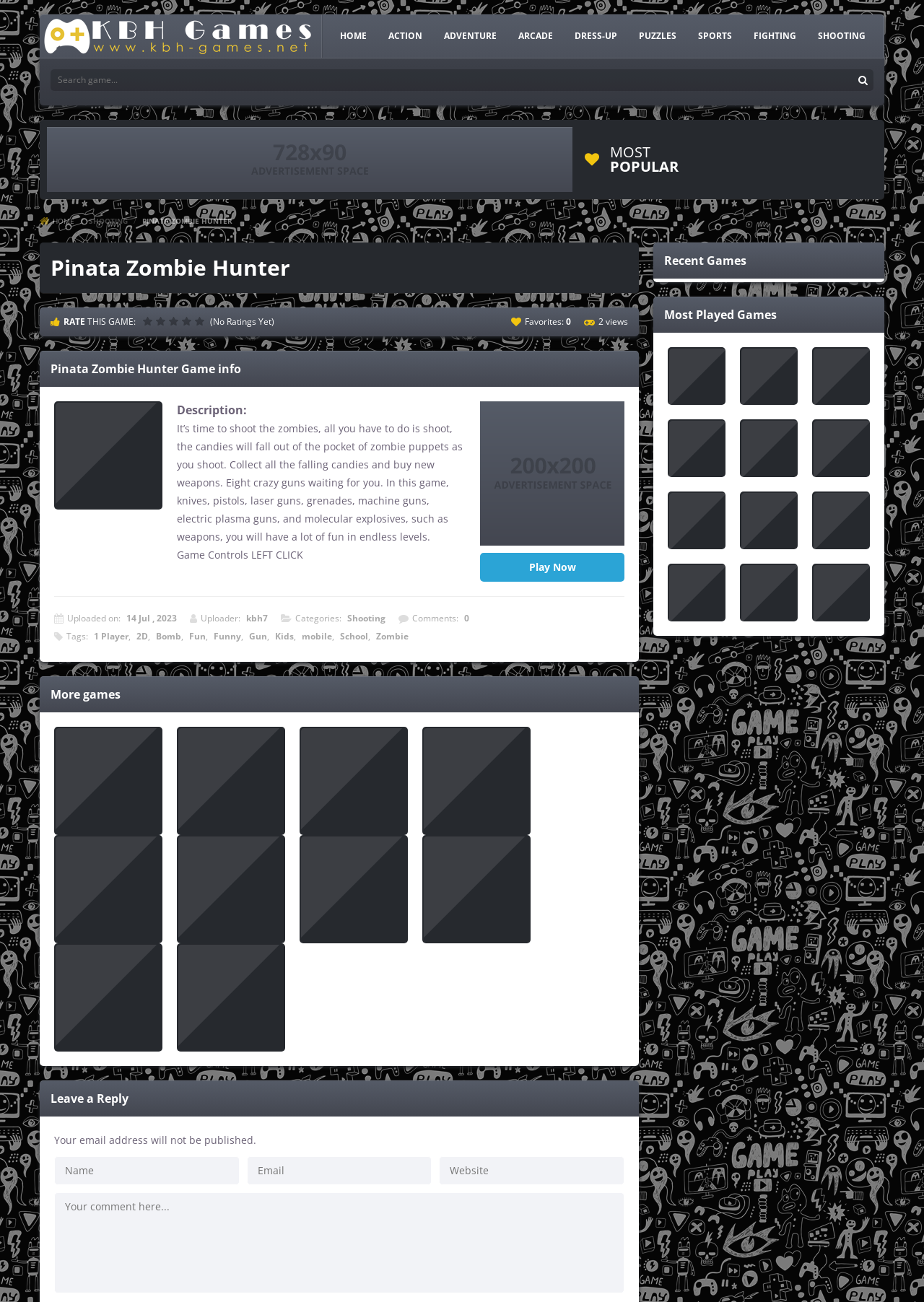Using the provided element description "title="New Makeup Snow Queen Elsa"", determine the bounding box coordinates of the UI element.

[0.191, 0.725, 0.309, 0.808]